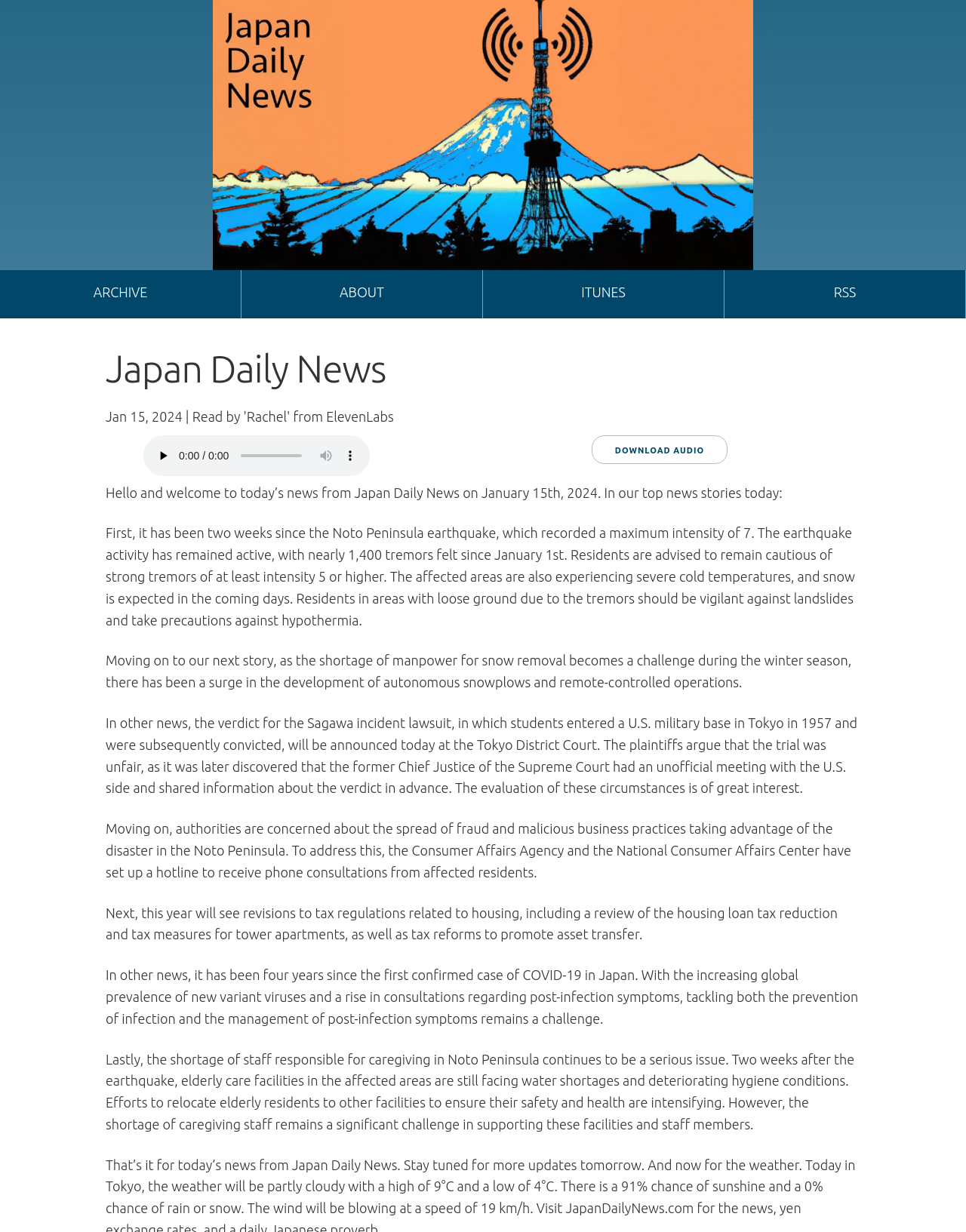What is the date of the news?
Look at the image and answer with only one word or phrase.

Jan 15, 2024